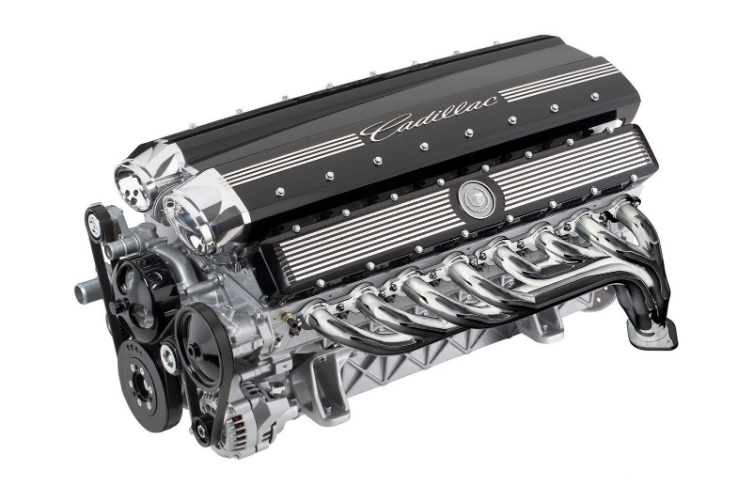Provide a comprehensive description of the image.

The image showcases a stunning Cadillac V12 engine, a remarkable feat of automotive engineering that embodies innovation and power. With its sleek chrome accents and intricate design, this engine symbolizes Cadillac's attempt to blend luxury with impressive performance capabilities. Noteworthy features include the elegantly crafted intake manifold and exhaust headers, suggesting robust horsepower and torque potential. This engine design reflects Cadillac's ambitious foray into high-performance vehicles, particularly the notable concept cars such as the Cadillac Cien and the Sixteen. Enthusiasts of automotive history and technology will appreciate this engine as a testament to Cadillac's rich heritage and forward-thinking vision in the world of luxury SUVs.